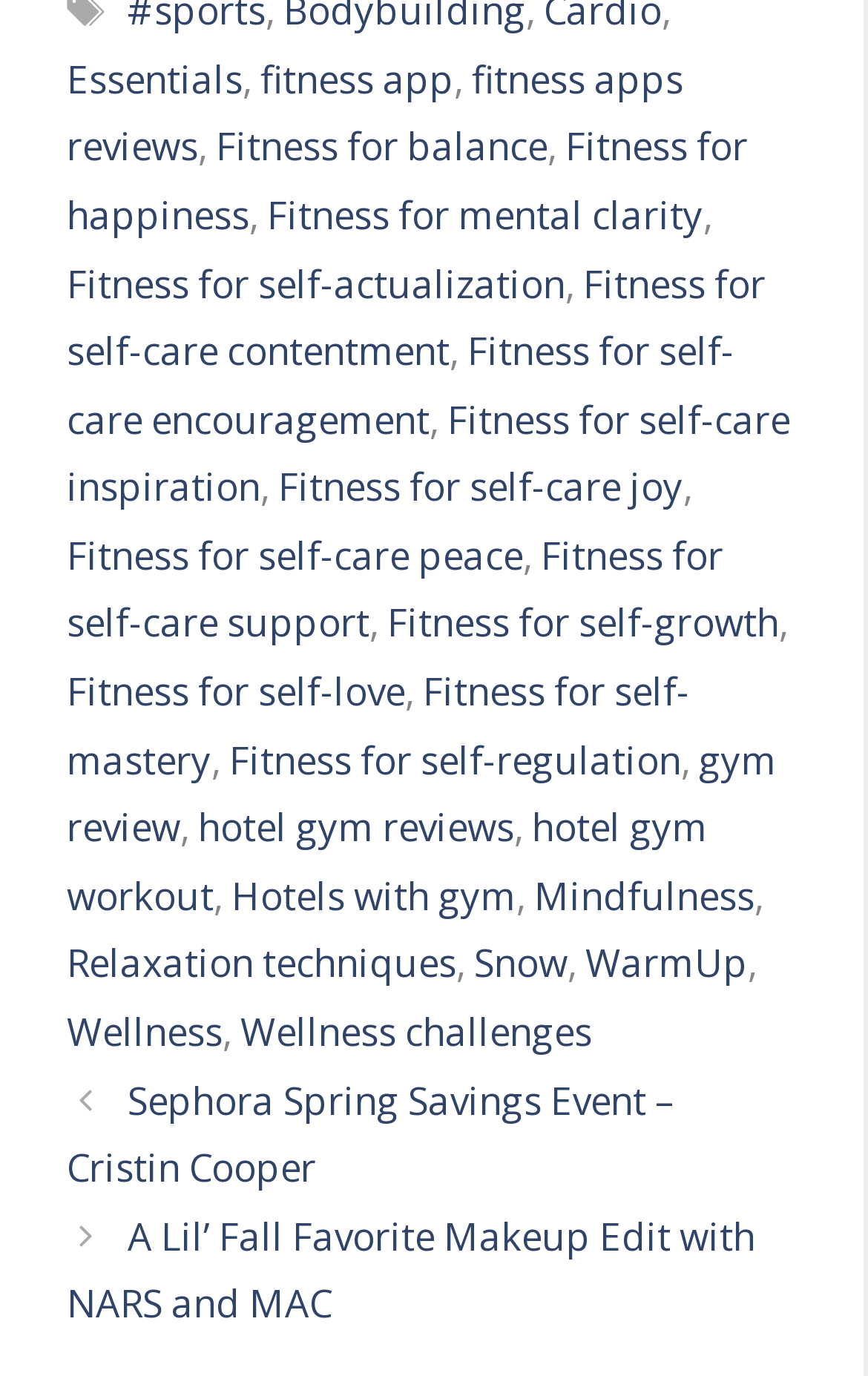Determine the bounding box coordinates of the clickable region to execute the instruction: "Check out the 'hotel gym reviews' link". The coordinates should be four float numbers between 0 and 1, denoted as [left, top, right, bottom].

[0.228, 0.583, 0.592, 0.62]